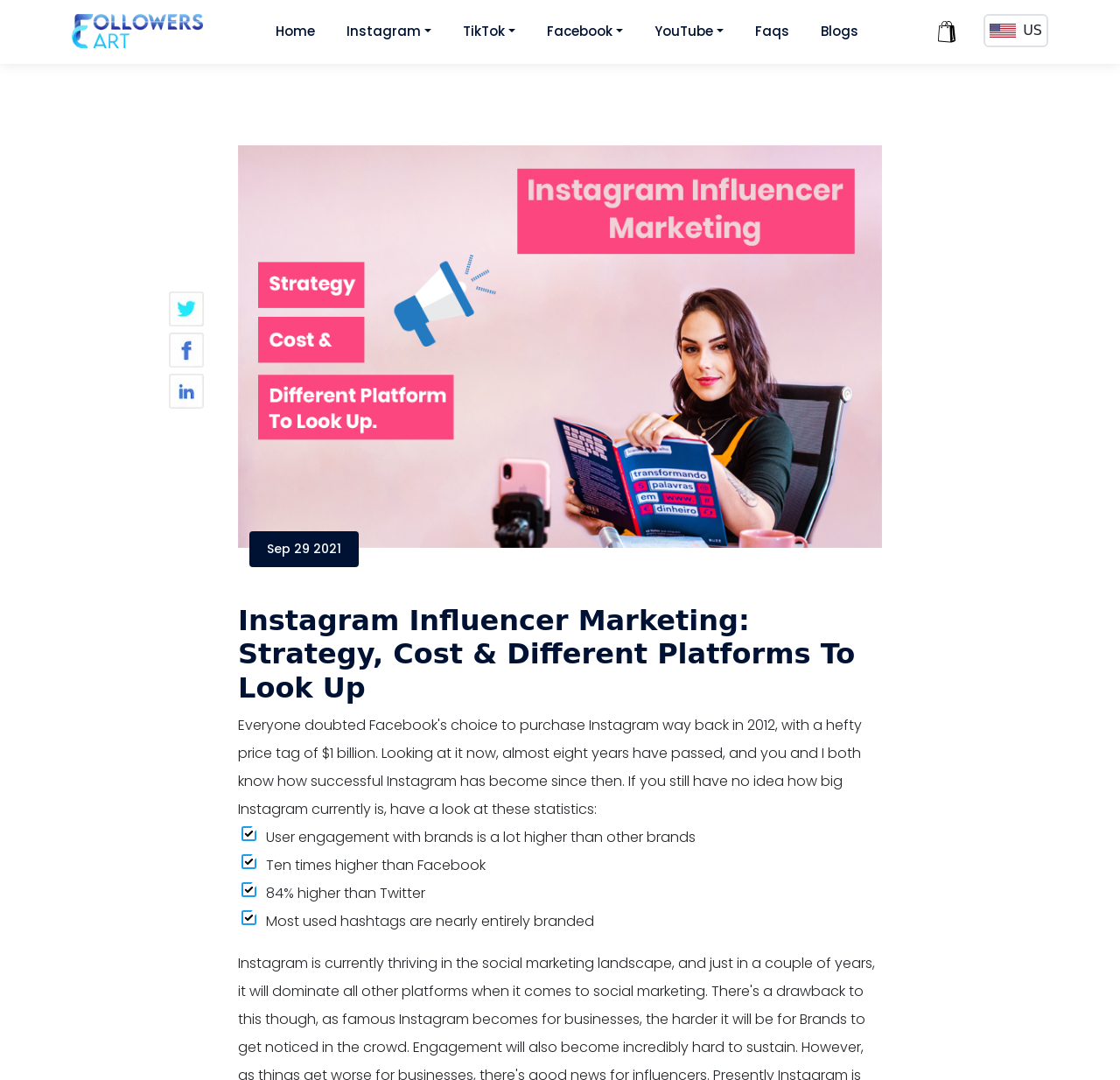Find the bounding box coordinates for the UI element that matches this description: "Chinese People One Day".

None